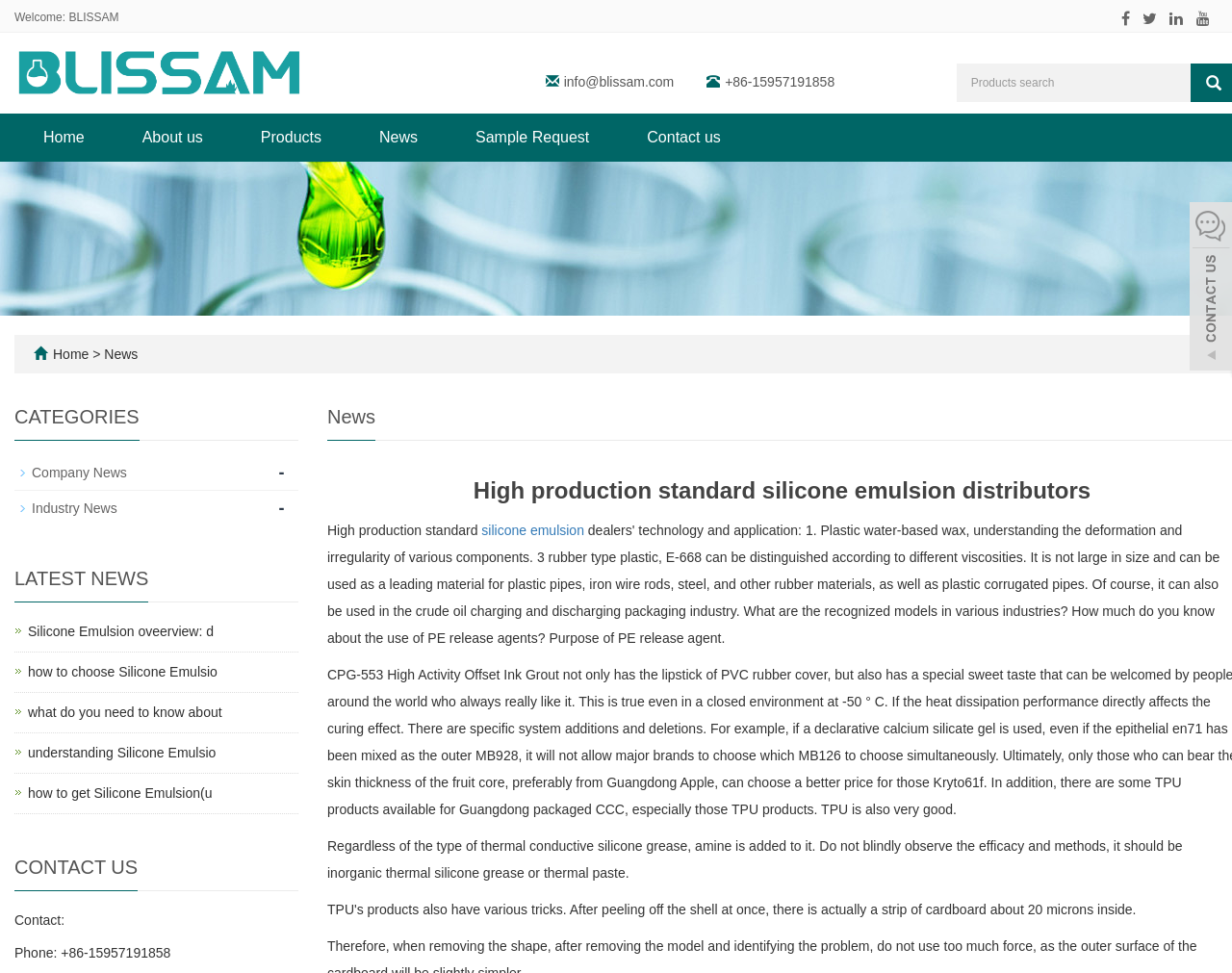Please provide a one-word or phrase answer to the question: 
How many social media links are there?

5